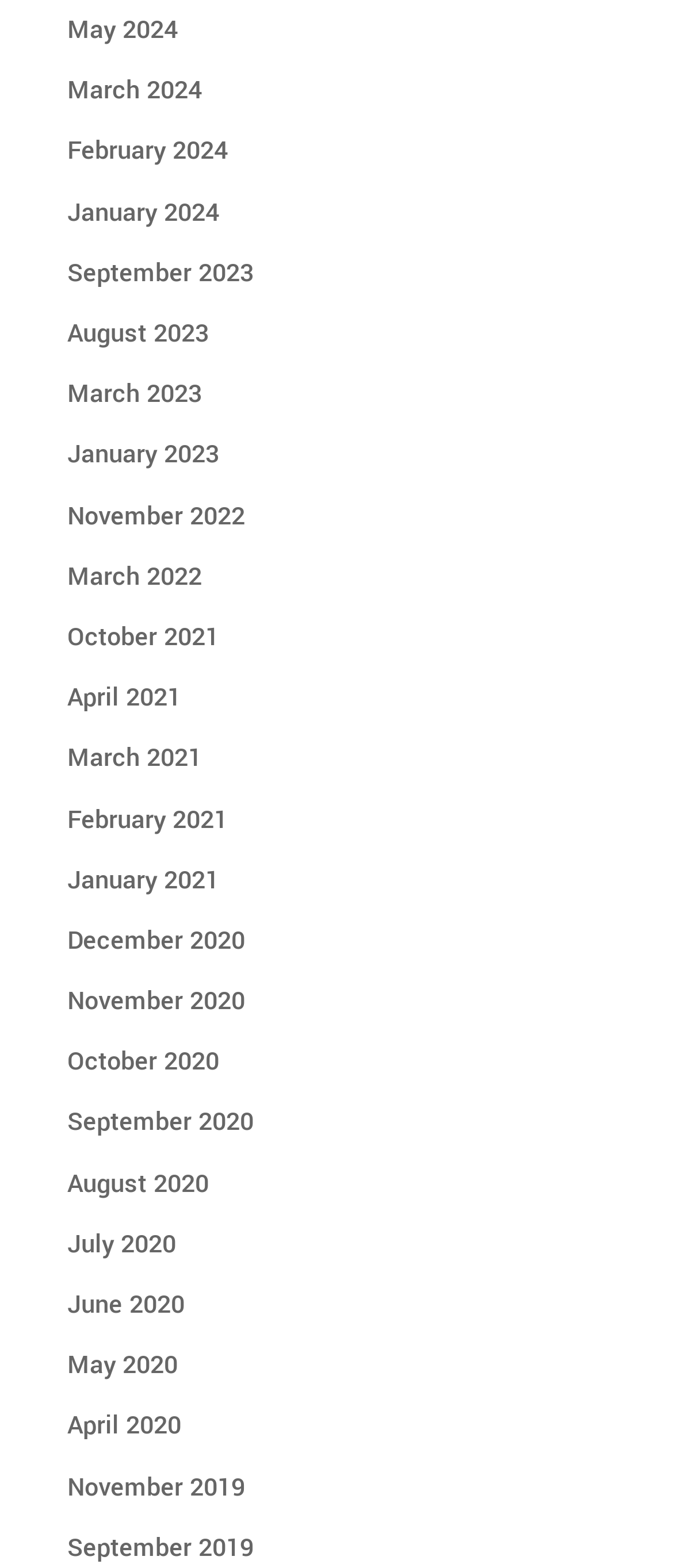Find the bounding box coordinates of the clickable element required to execute the following instruction: "browse November 2022". Provide the coordinates as four float numbers between 0 and 1, i.e., [left, top, right, bottom].

[0.1, 0.317, 0.364, 0.341]